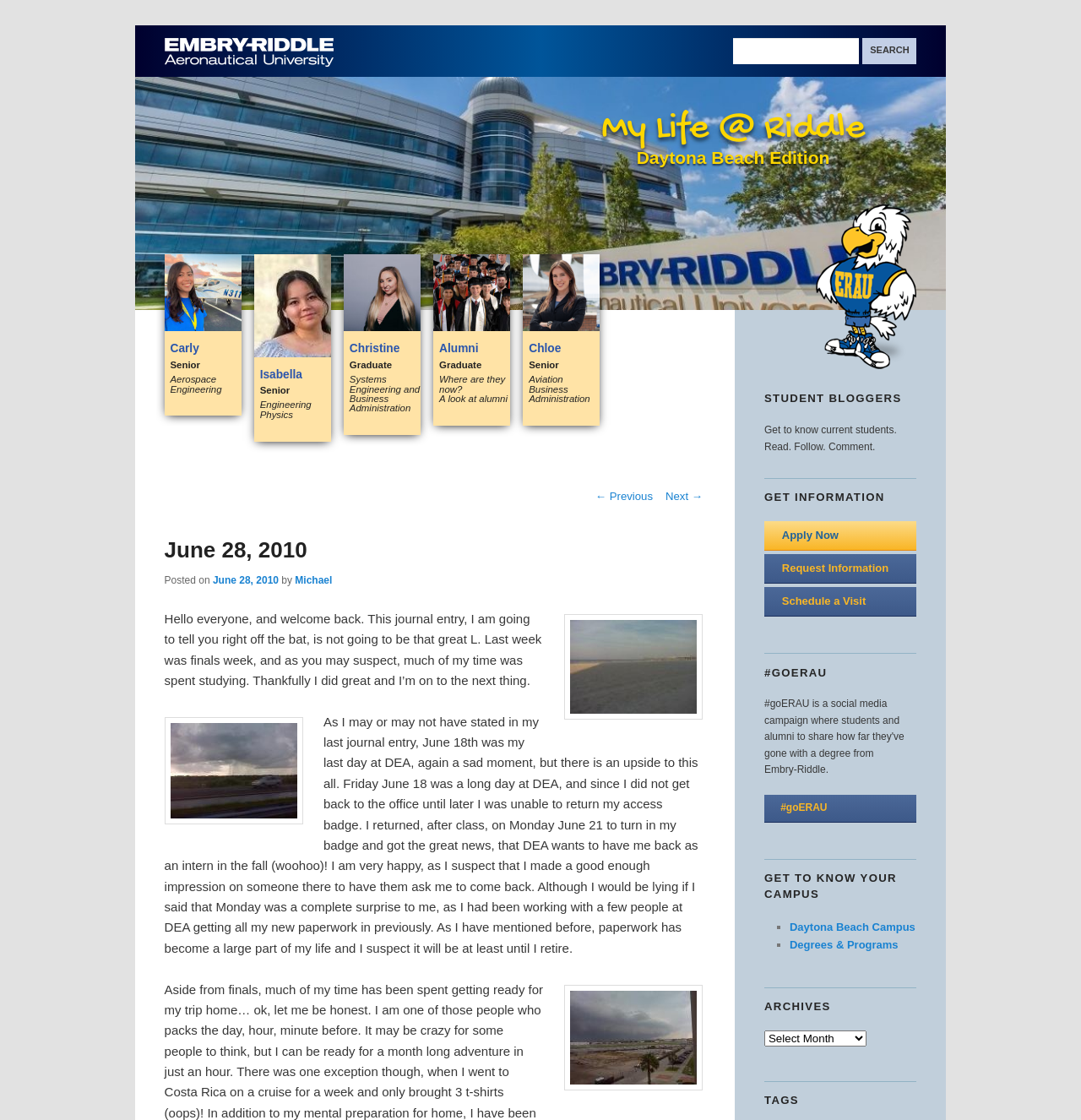Using the webpage screenshot, locate the HTML element that fits the following description and provide its bounding box: "parent_node: Website name="url"".

None